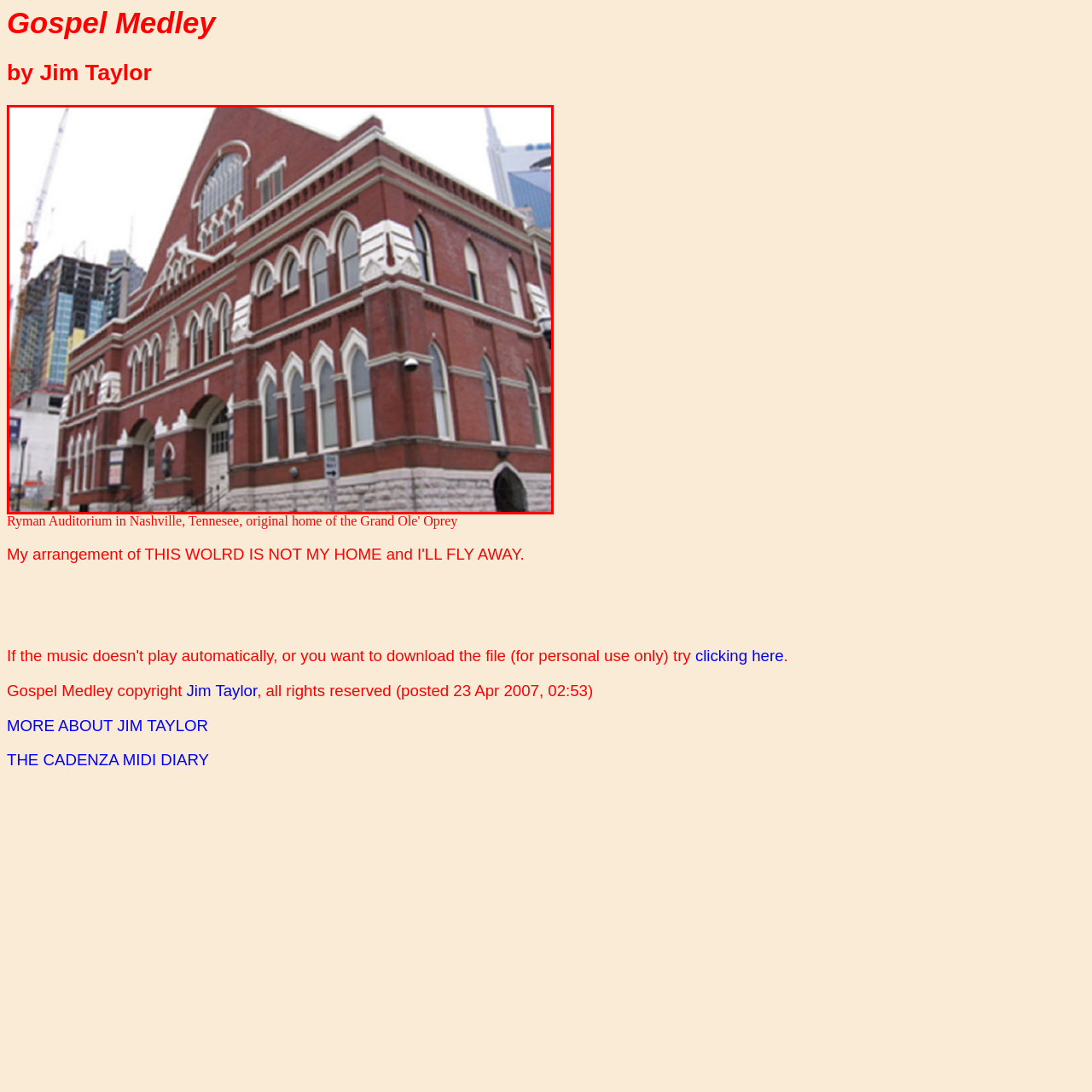Focus on the section marked by the red bounding box and reply with a single word or phrase: What type of architecture does the building feature?

Gothic